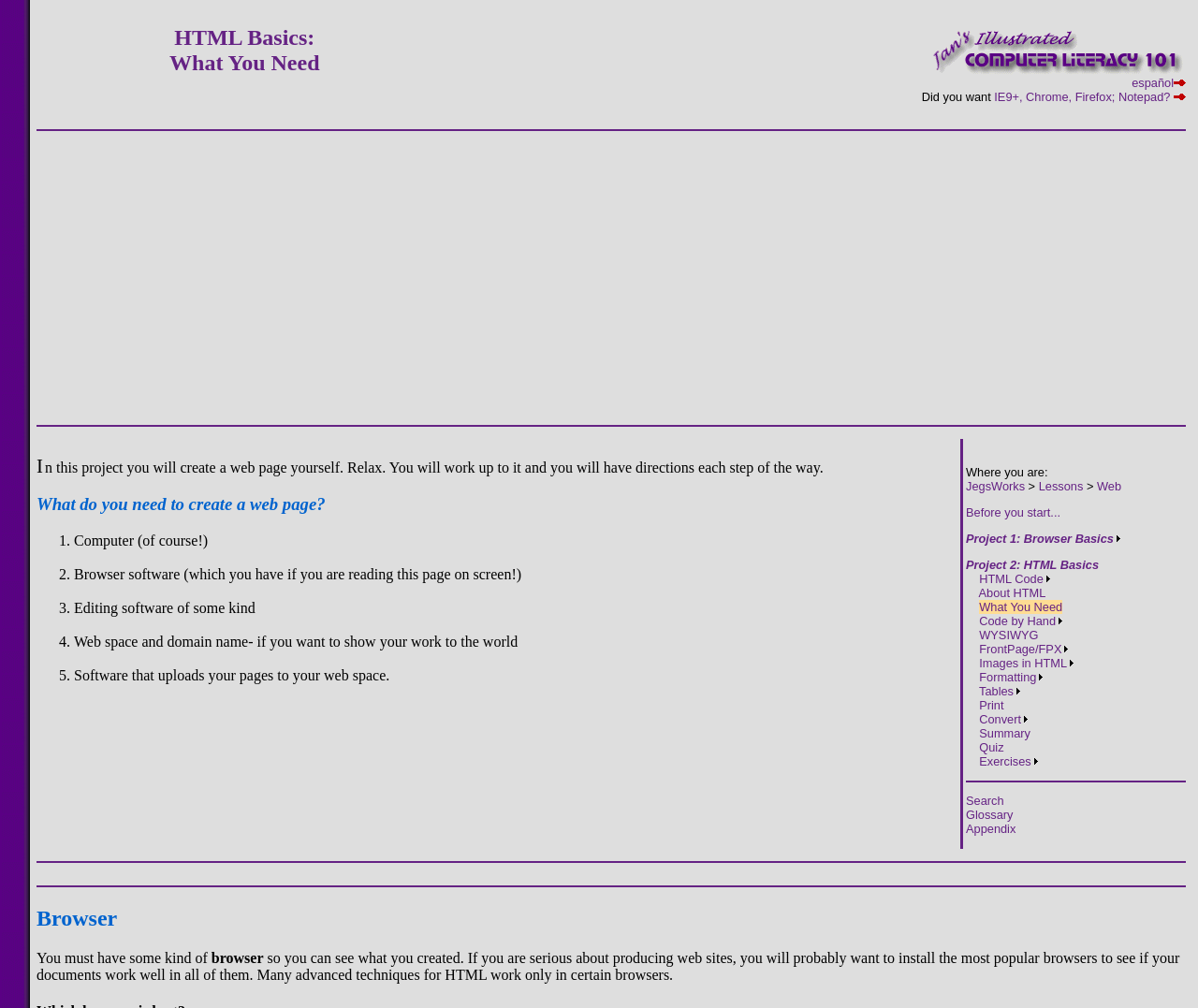Predict the bounding box of the UI element based on the description: "Lessons". The coordinates should be four float numbers between 0 and 1, formatted as [left, top, right, bottom].

[0.867, 0.476, 0.904, 0.49]